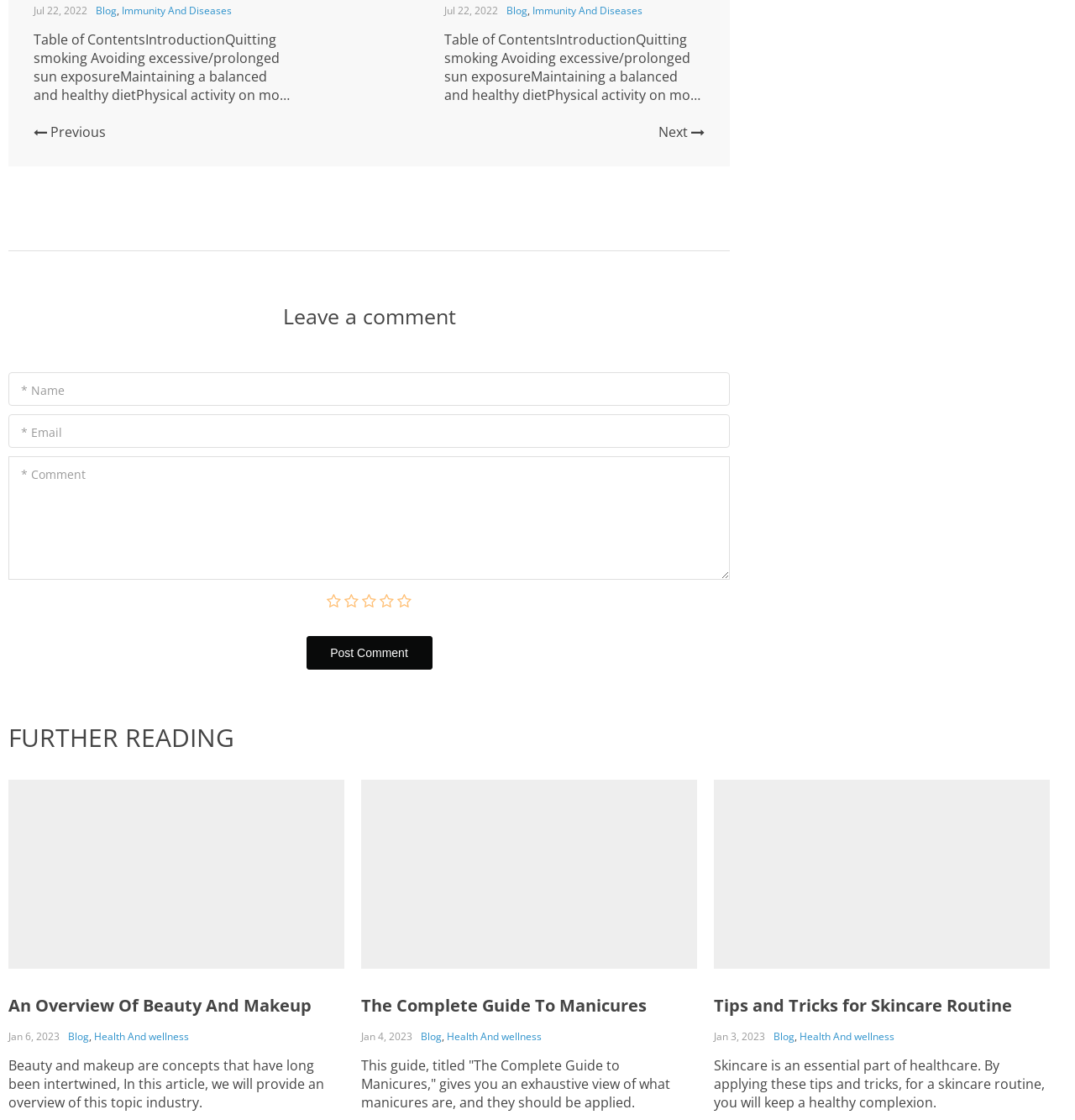Provide the bounding box coordinates of the area you need to click to execute the following instruction: "Click on the 'Blog' link".

[0.089, 0.003, 0.109, 0.015]